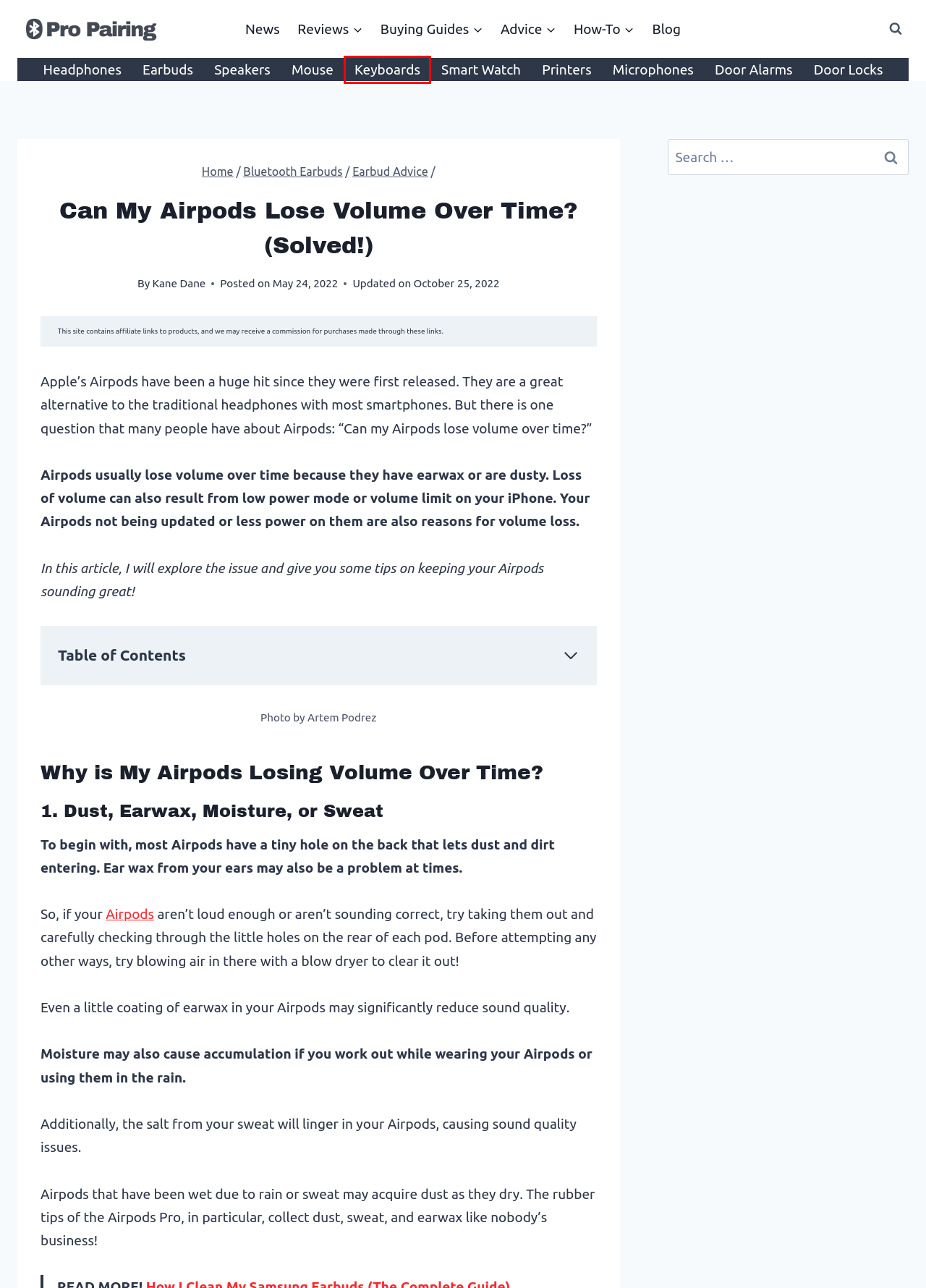Examine the screenshot of a webpage with a red bounding box around an element. Then, select the webpage description that best represents the new page after clicking the highlighted element. Here are the descriptions:
A. Bluetooth Keyboards Archives | Pro Pairing
B. Bluetooth Earbuds Archives | Pro Pairing
C. Bluetooth Devices - News, Reviews and Advice | Pro Pairing
D. Bluetooth Speakers Archives | Pro Pairing
E. Bluetooth Microphones Archives | Pro Pairing
F. Bluetooth Door Lock Archives | Pro Pairing
G. Reviews Archives | Pro Pairing
H. Bluetooth Mouse Archives | Pro Pairing

A